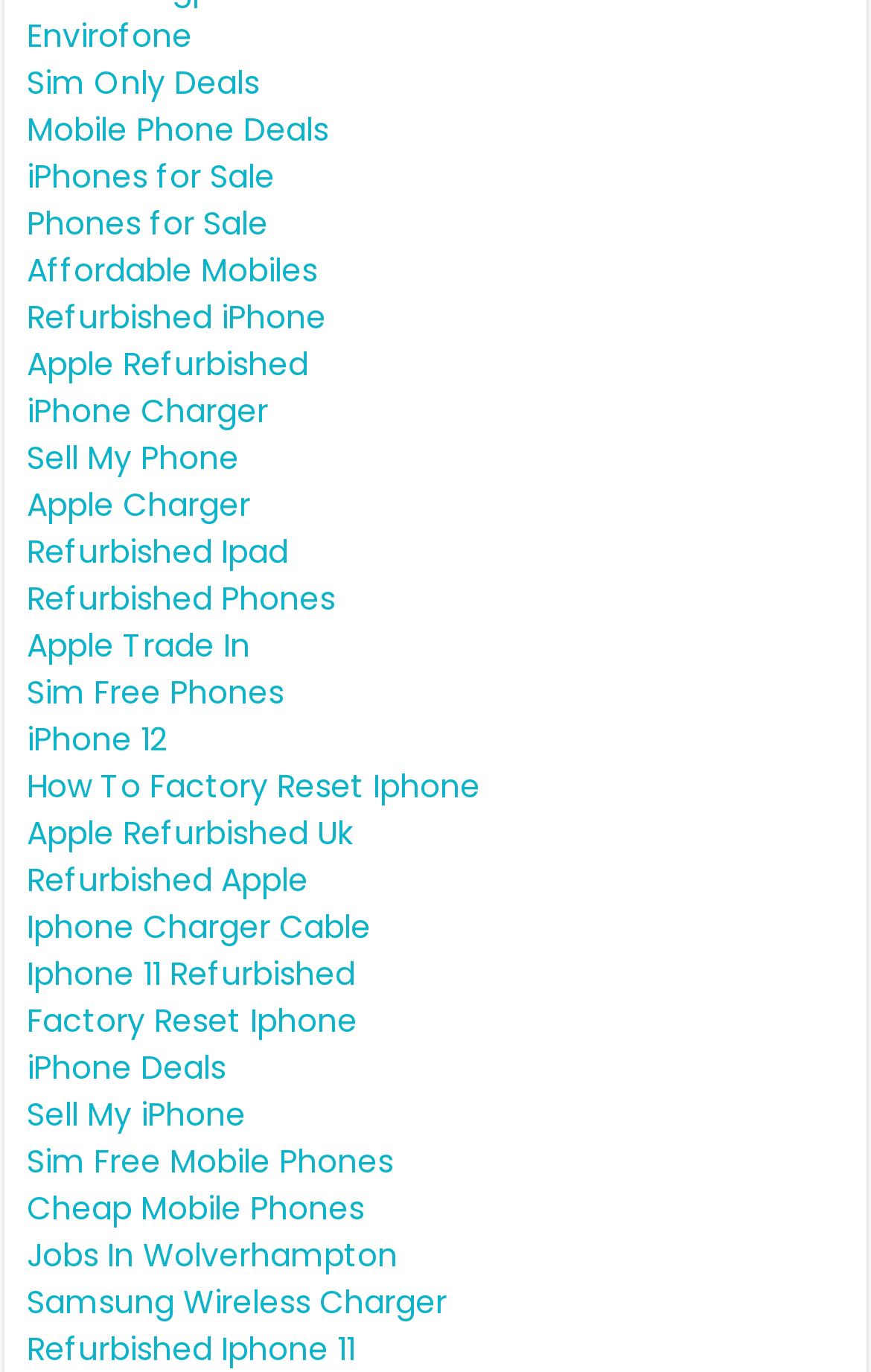Find the bounding box coordinates of the clickable area that will achieve the following instruction: "Check out iPhone Deals".

[0.031, 0.762, 0.259, 0.794]